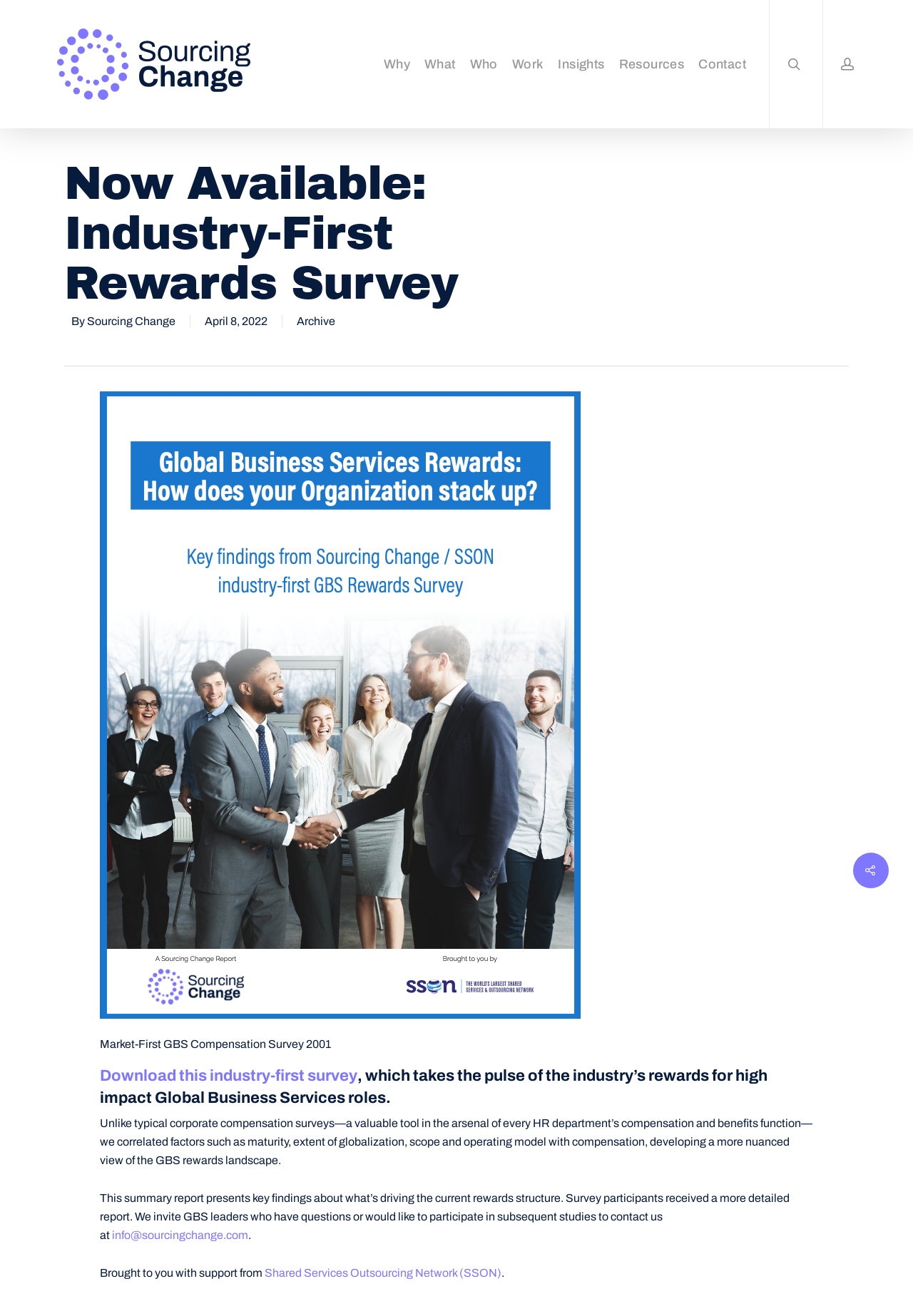Point out the bounding box coordinates of the section to click in order to follow this instruction: "Visit the SSON website".

[0.29, 0.963, 0.549, 0.972]